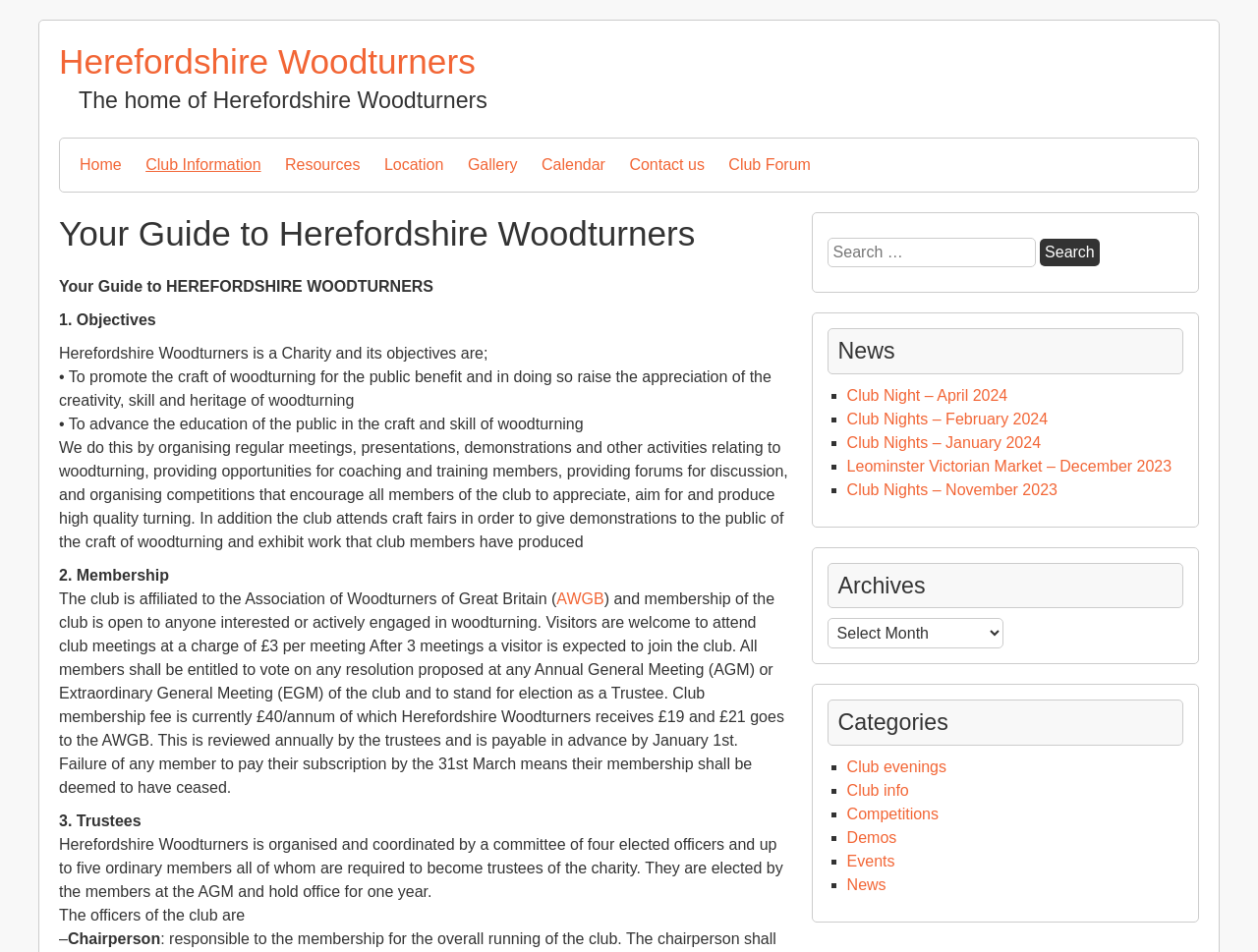Identify the bounding box coordinates of the specific part of the webpage to click to complete this instruction: "Click on the 'Home' link".

[0.063, 0.145, 0.097, 0.201]